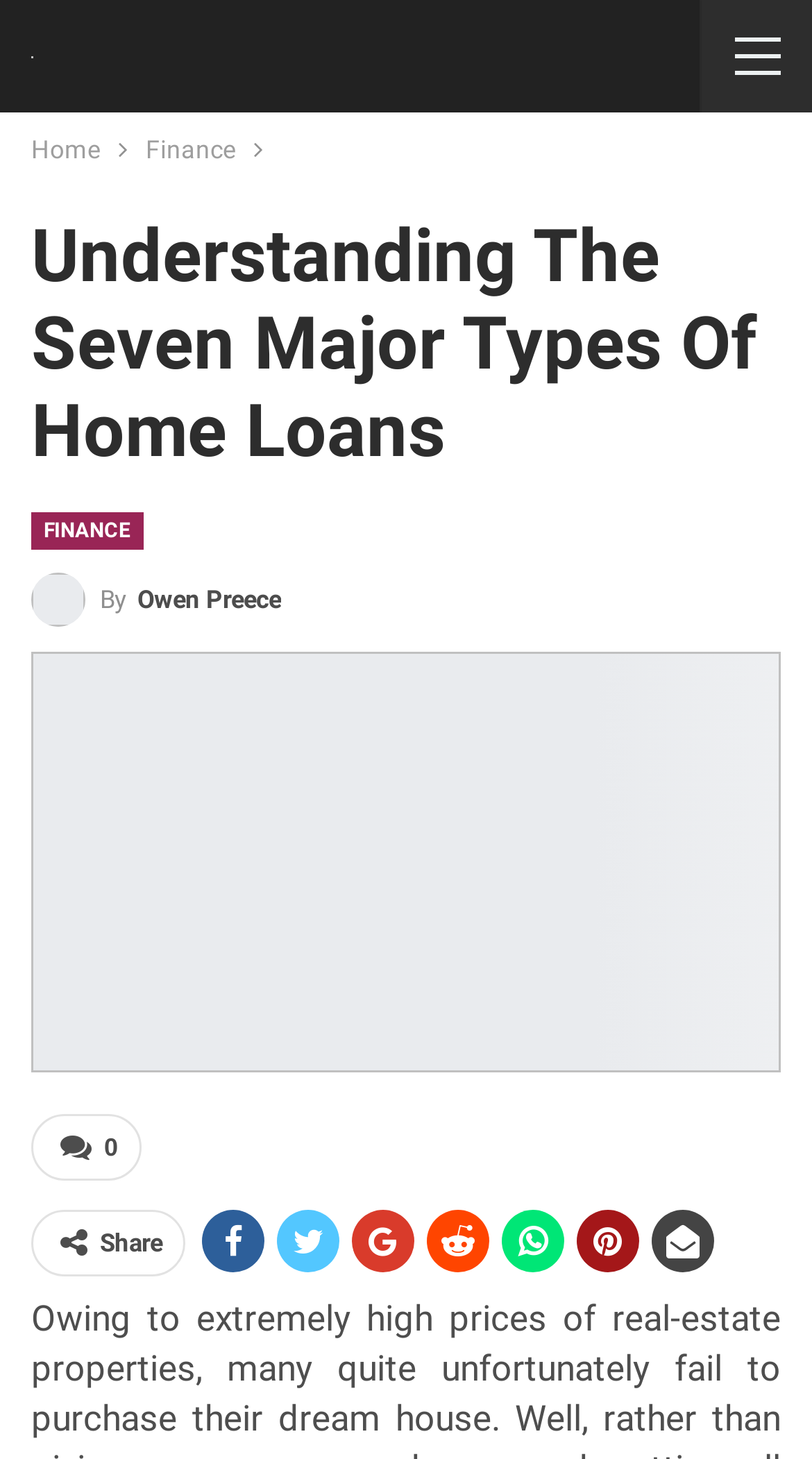Please find the bounding box for the UI element described by: "By Owen Preece".

[0.021, 0.414, 0.305, 0.434]